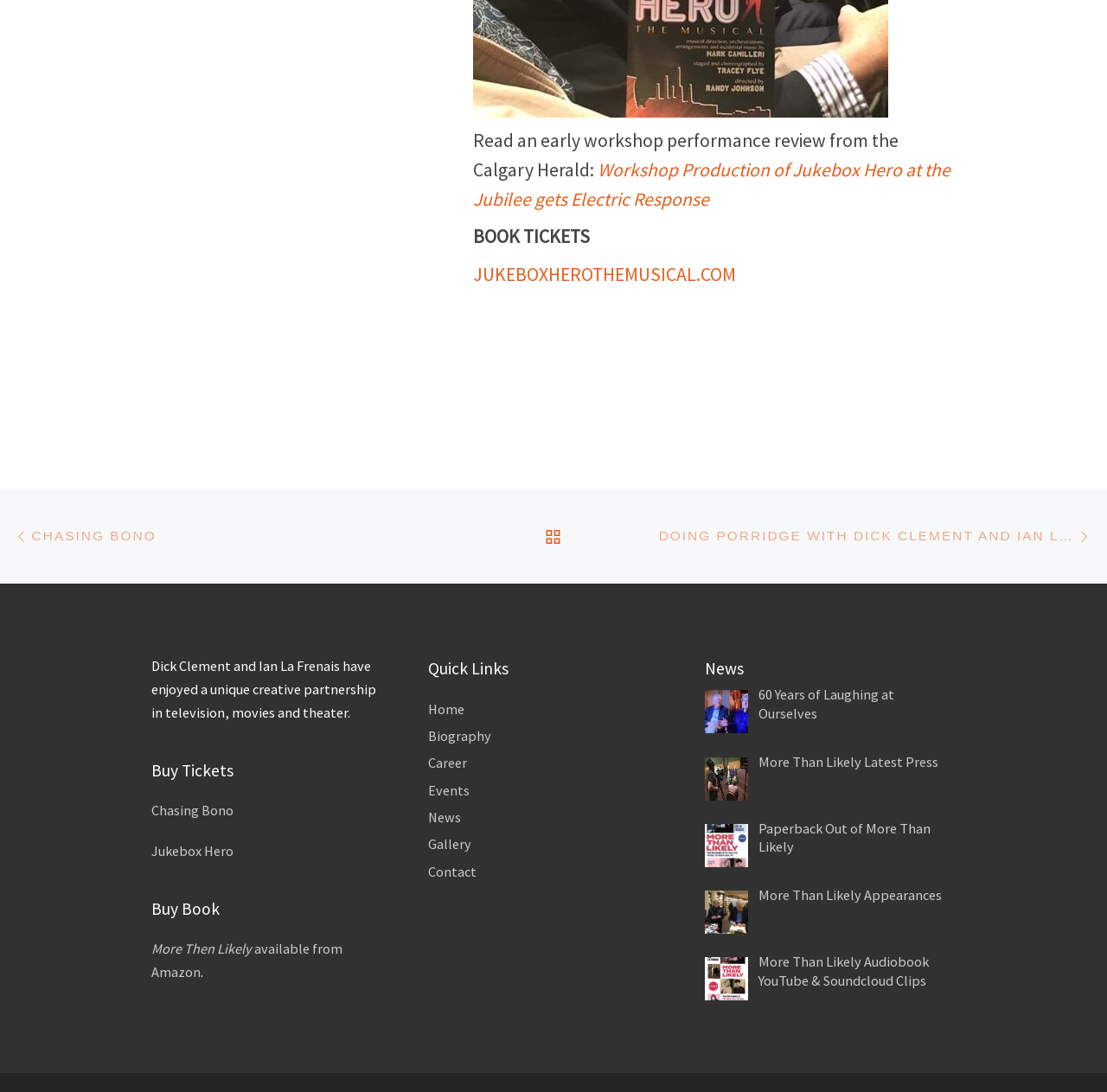Where can I buy tickets for the show?
Based on the screenshot, provide your answer in one word or phrase.

JUKEBOXHEROTHEMUSICAL.COM